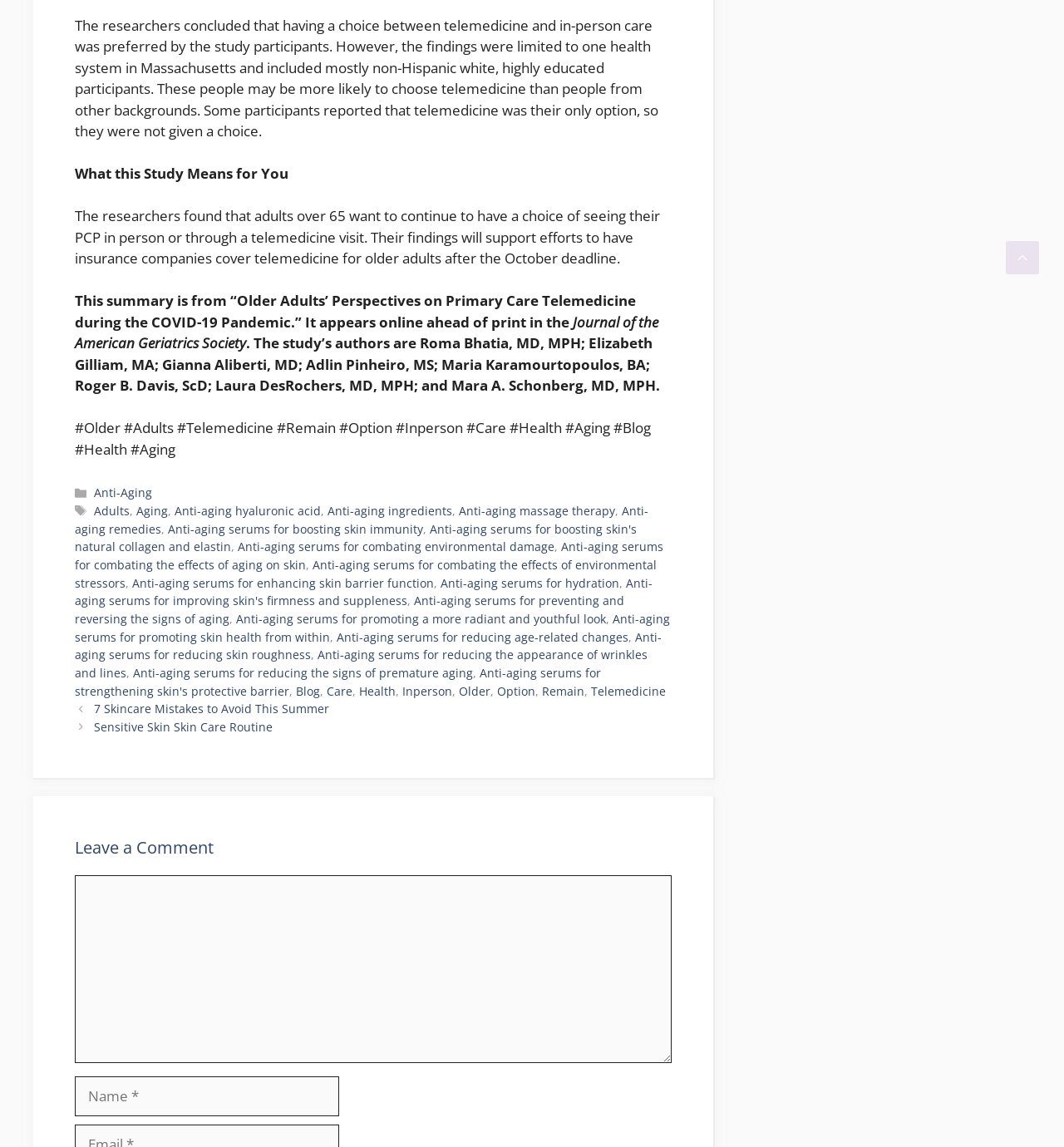Please identify the coordinates of the bounding box that should be clicked to fulfill this instruction: "Click the 'Telemedicine' link".

[0.555, 0.595, 0.626, 0.609]